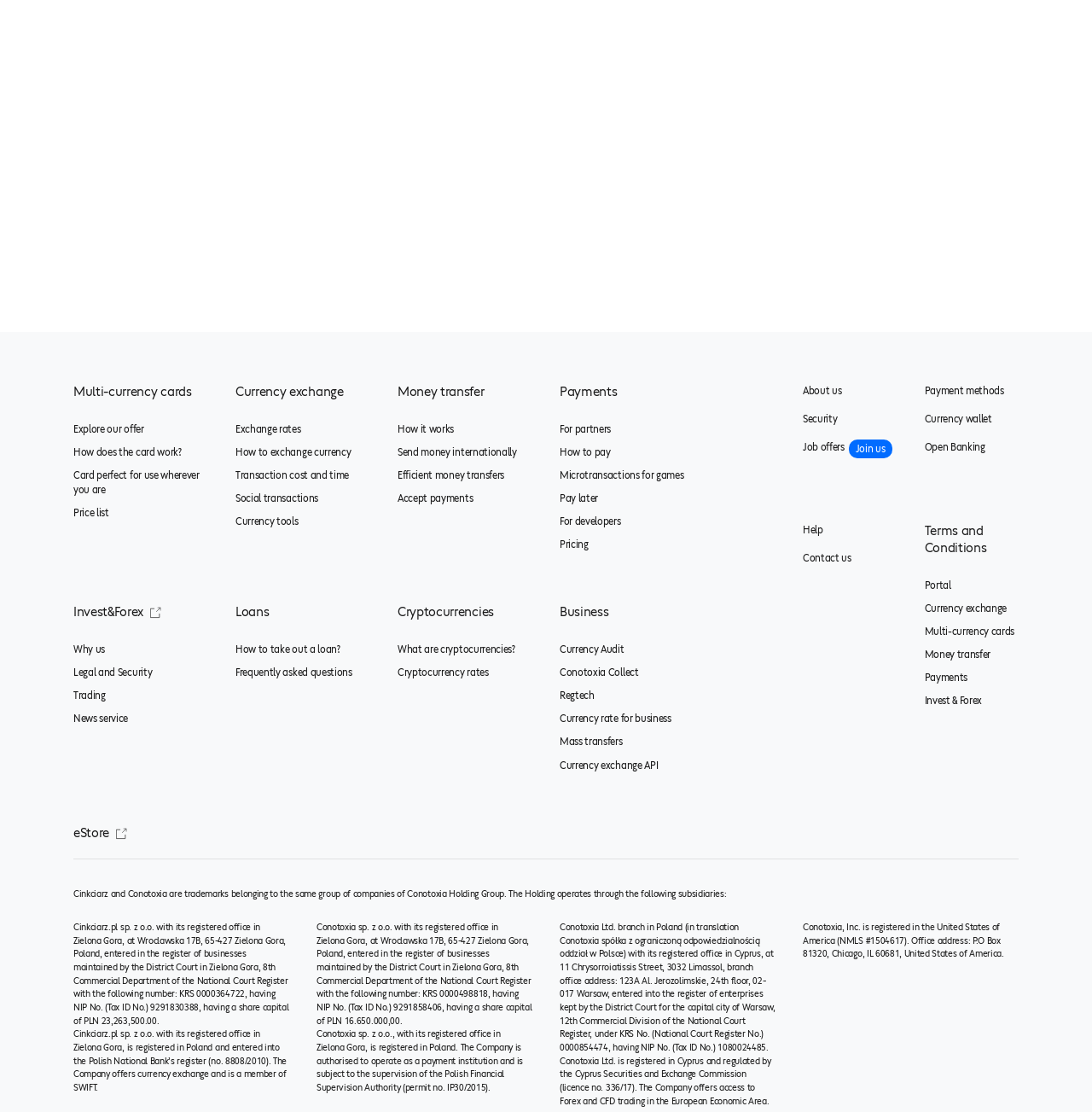Please identify the bounding box coordinates of the clickable region that I should interact with to perform the following instruction: "Click the 'Multi-currency cards' button". The coordinates should be expressed as four float numbers between 0 and 1, i.e., [left, top, right, bottom].

[0.067, 0.345, 0.175, 0.358]